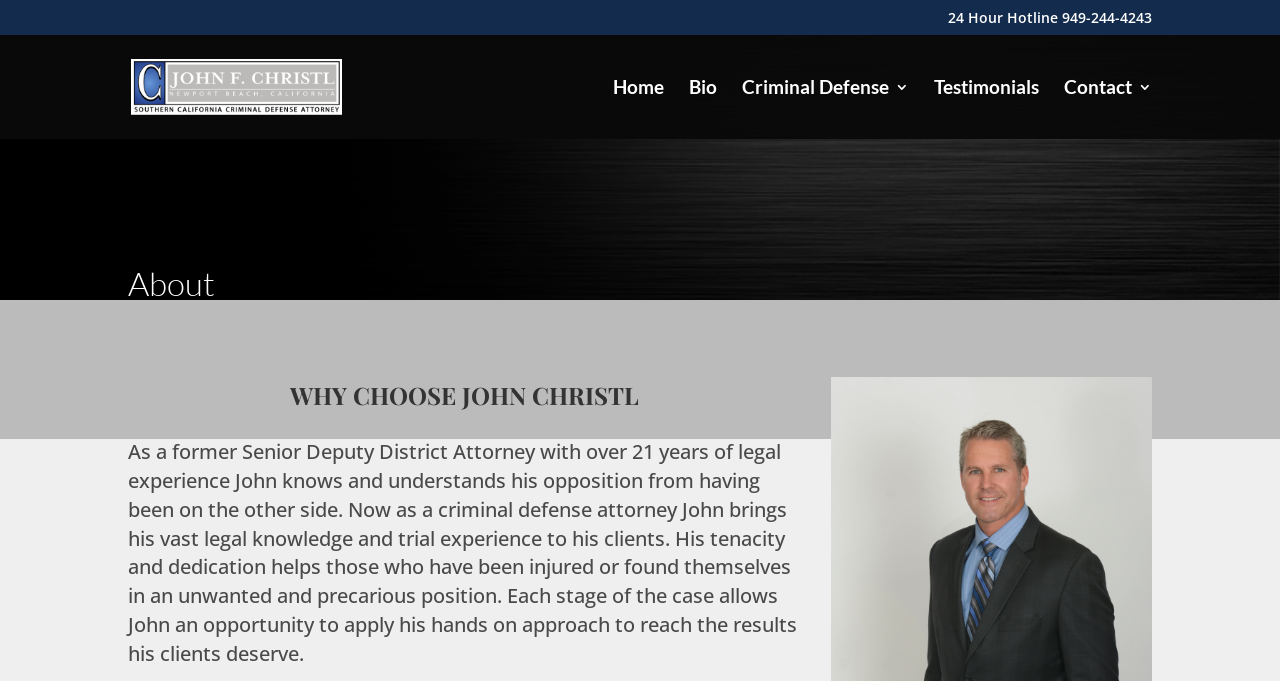What is the phone number of the 24 Hour Hotline?
We need a detailed and meticulous answer to the question.

I found the phone number by looking at the link element with the text '24 Hour Hotline 949-244-4243' which has a bounding box coordinate of [0.741, 0.015, 0.9, 0.051].